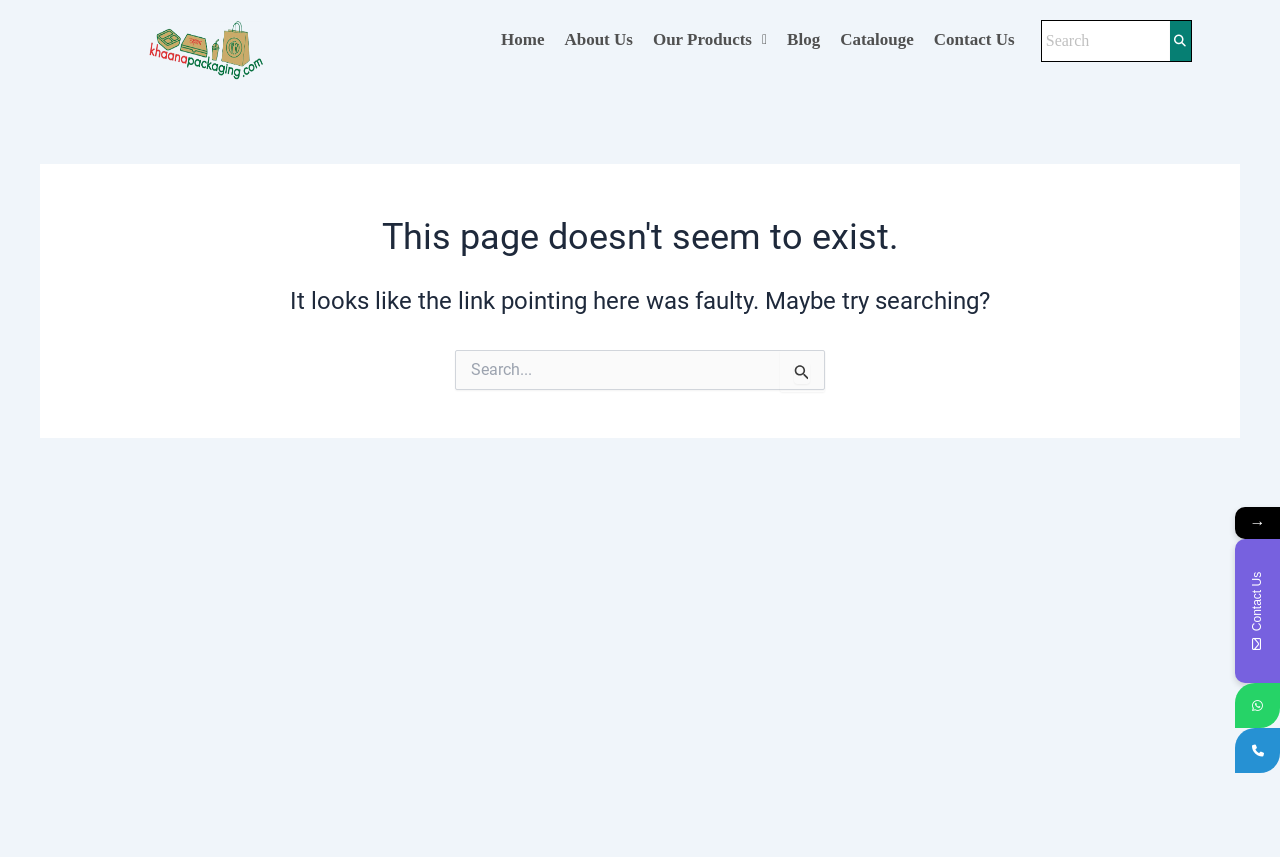Respond with a single word or phrase:
How many search boxes are present on the webpage?

2